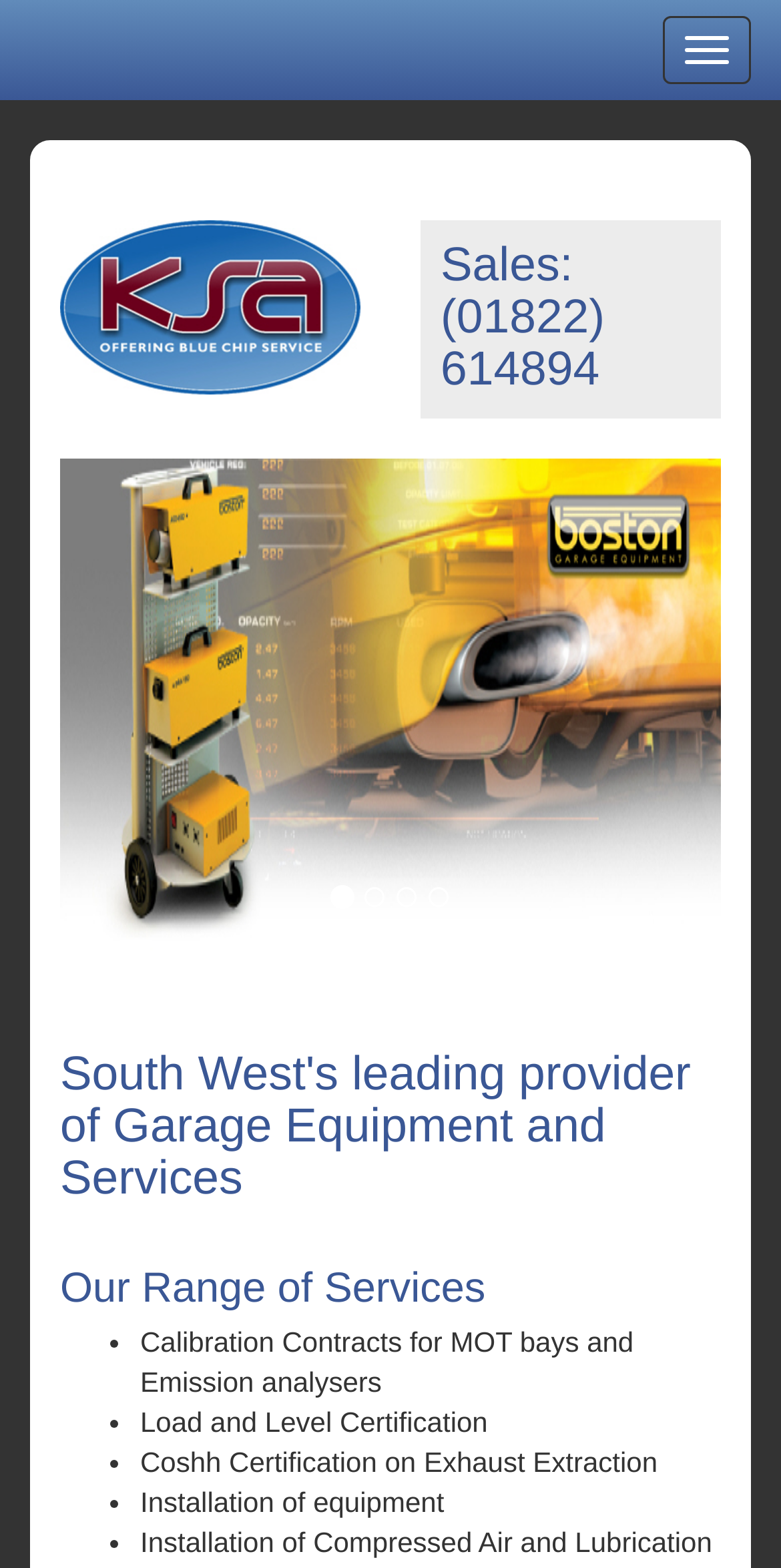Please determine and provide the text content of the webpage's heading.

South West's leading provider of Garage Equipment and Services